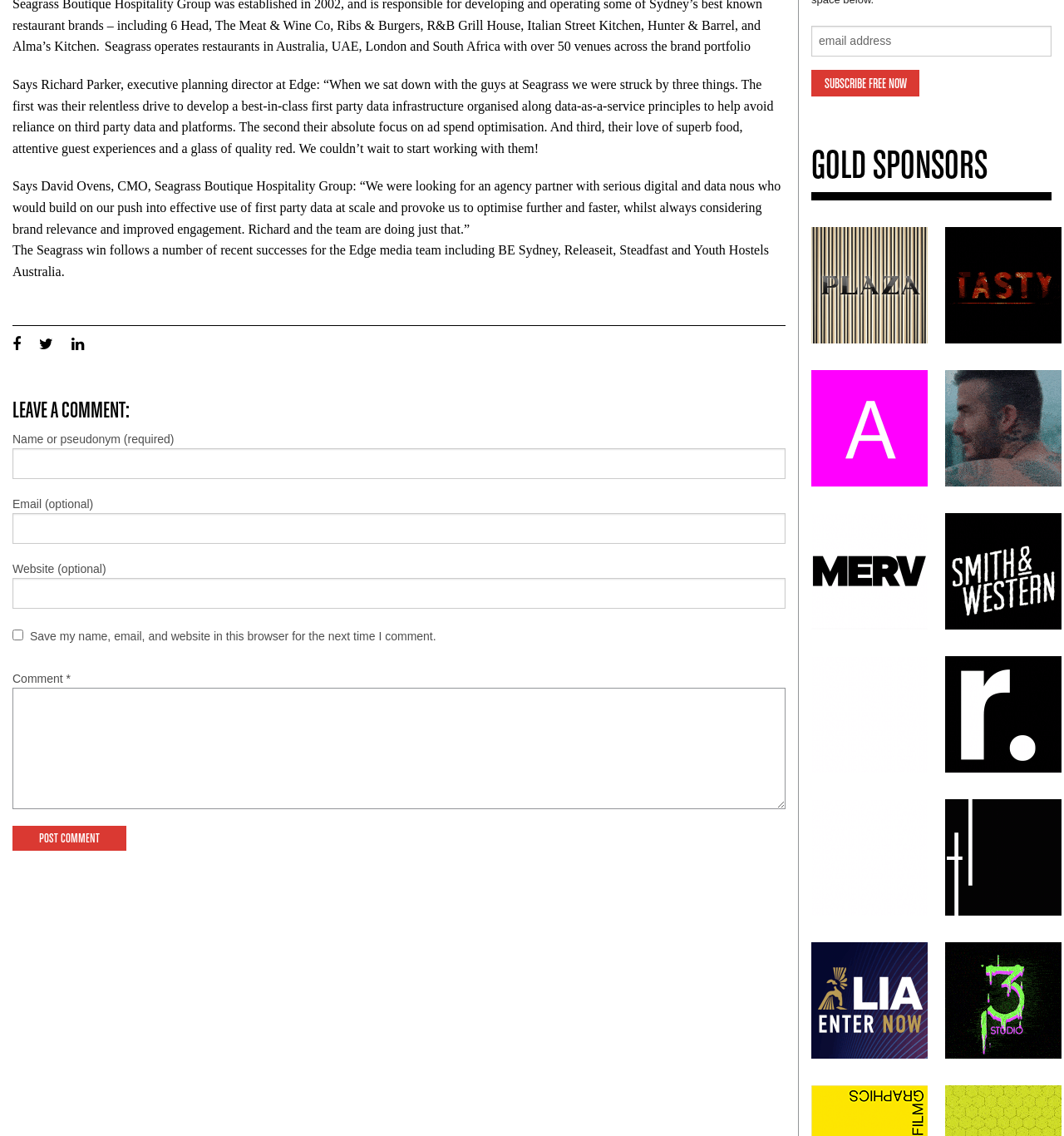Give the bounding box coordinates for the element described as: "Turbo Esprit".

None